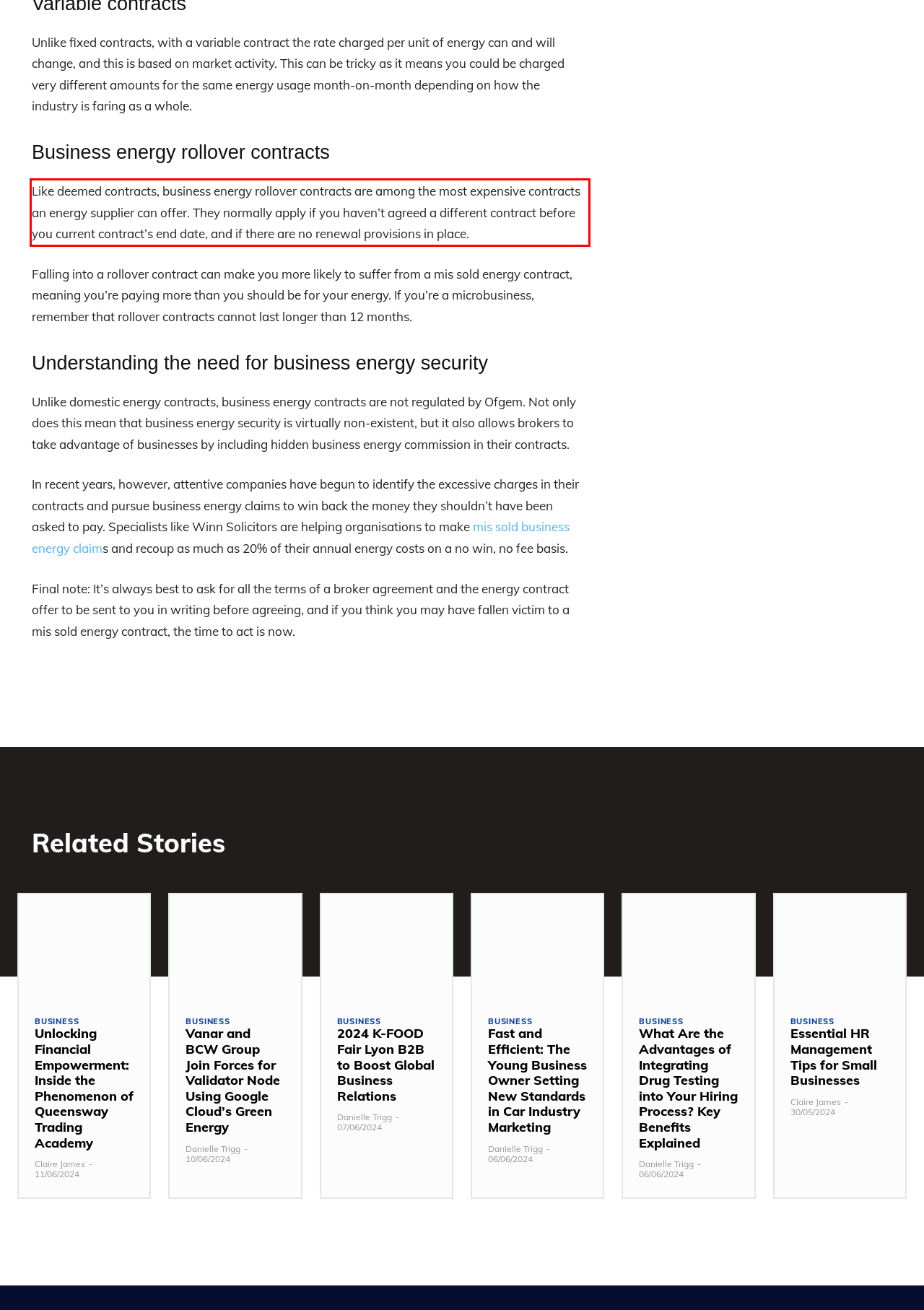You have a screenshot of a webpage where a UI element is enclosed in a red rectangle. Perform OCR to capture the text inside this red rectangle.

Like deemed contracts, business energy rollover contracts are among the most expensive contracts an energy supplier can offer. They normally apply if you haven’t agreed a different contract before you current contract’s end date, and if there are no renewal provisions in place.